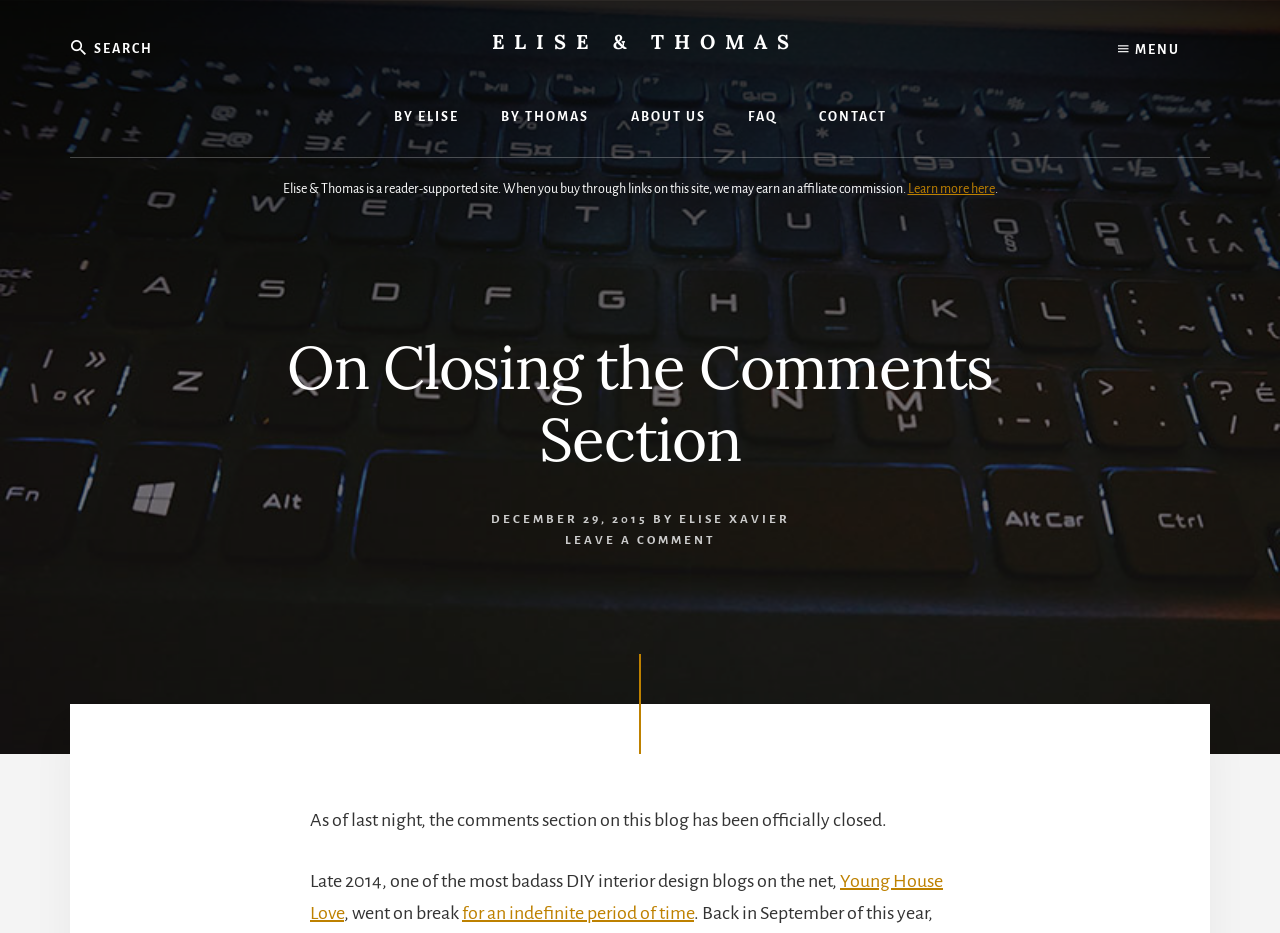Specify the bounding box coordinates of the area to click in order to execute this command: 'Learn more about affiliate commission'. The coordinates should consist of four float numbers ranging from 0 to 1, and should be formatted as [left, top, right, bottom].

[0.709, 0.195, 0.777, 0.21]